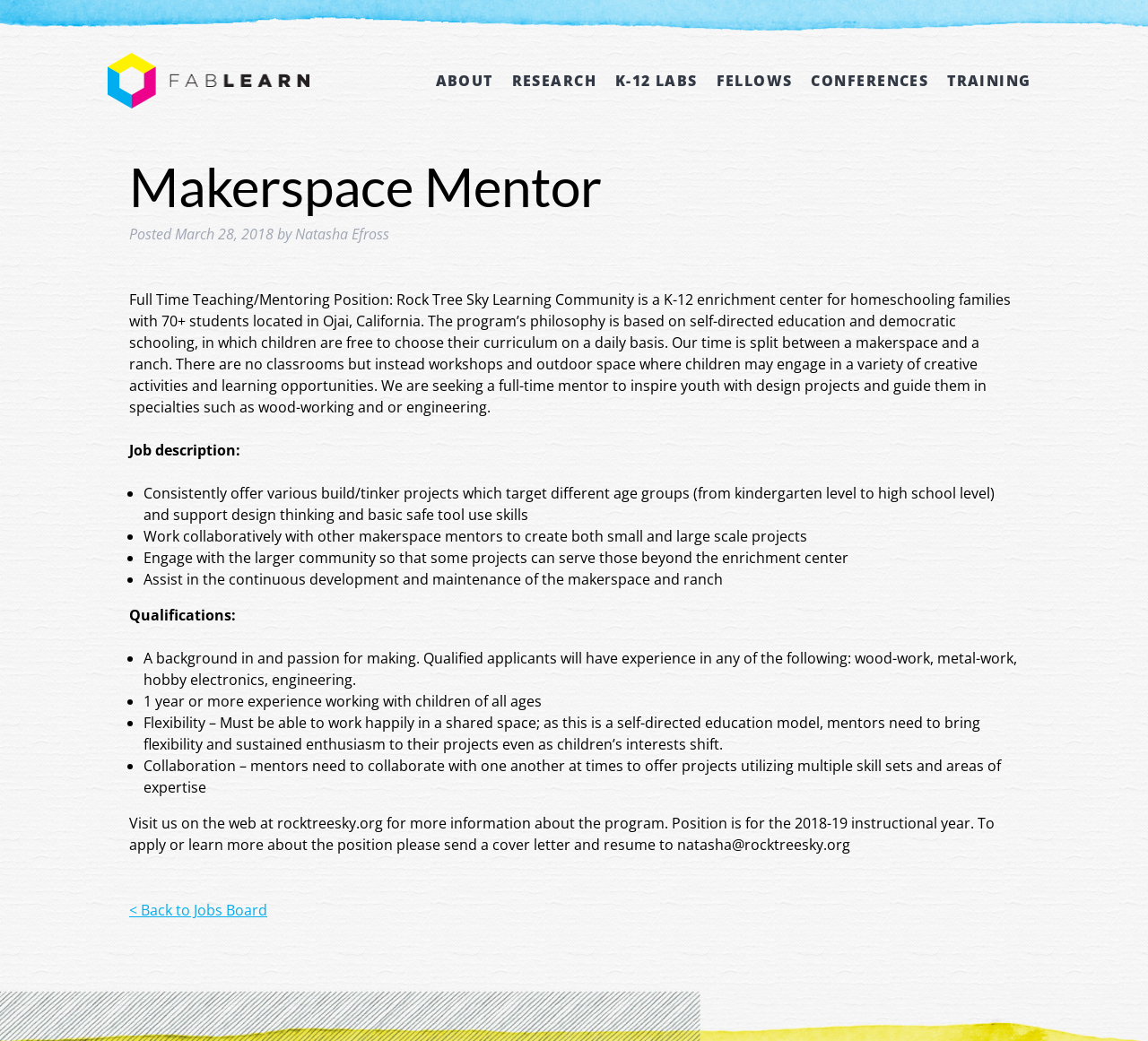Kindly determine the bounding box coordinates for the clickable area to achieve the given instruction: "Go to FELLOWS page".

[0.616, 0.057, 0.698, 0.098]